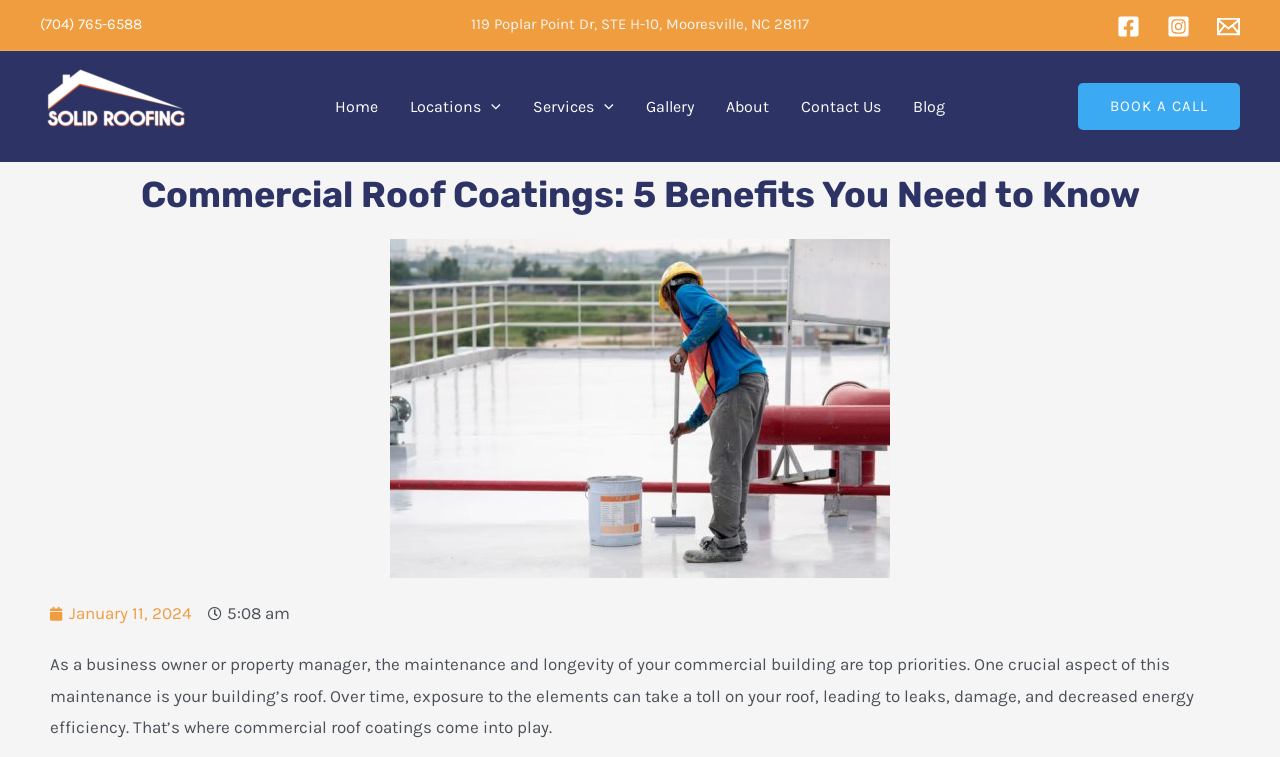Describe the webpage in detail, including text, images, and layout.

This webpage is about commercial roof coatings and their benefits. At the top left corner, there is a phone number "(704) 765-6588" and an address "119 Poplar Point Dr, STE H-10, Mooresville, NC 28117". On the top right corner, there are social media links to Facebook, Instagram, and Email, each accompanied by an icon. 

Below the social media links, there is a logo of "Solid Roofing" with a link to the company's website. Next to the logo, there is a site navigation menu with links to "Home", "Locations", "Services", "Gallery", "About", "Contact Us", and "Blog". 

The main content of the webpage starts with a heading "Commercial Roof Coatings: 5 Benefits You Need to Know" and a large image below it. The article discusses the importance of maintaining a commercial building's roof, highlighting the problems that can arise from exposure to the elements, such as leaks, damage, and decreased energy efficiency. 

On the right side of the main content, there is a call-to-action button "BOOK A CALL". At the bottom of the main content, there is a link to the article's publication date "January 11, 2024" and the time "5:08 am".